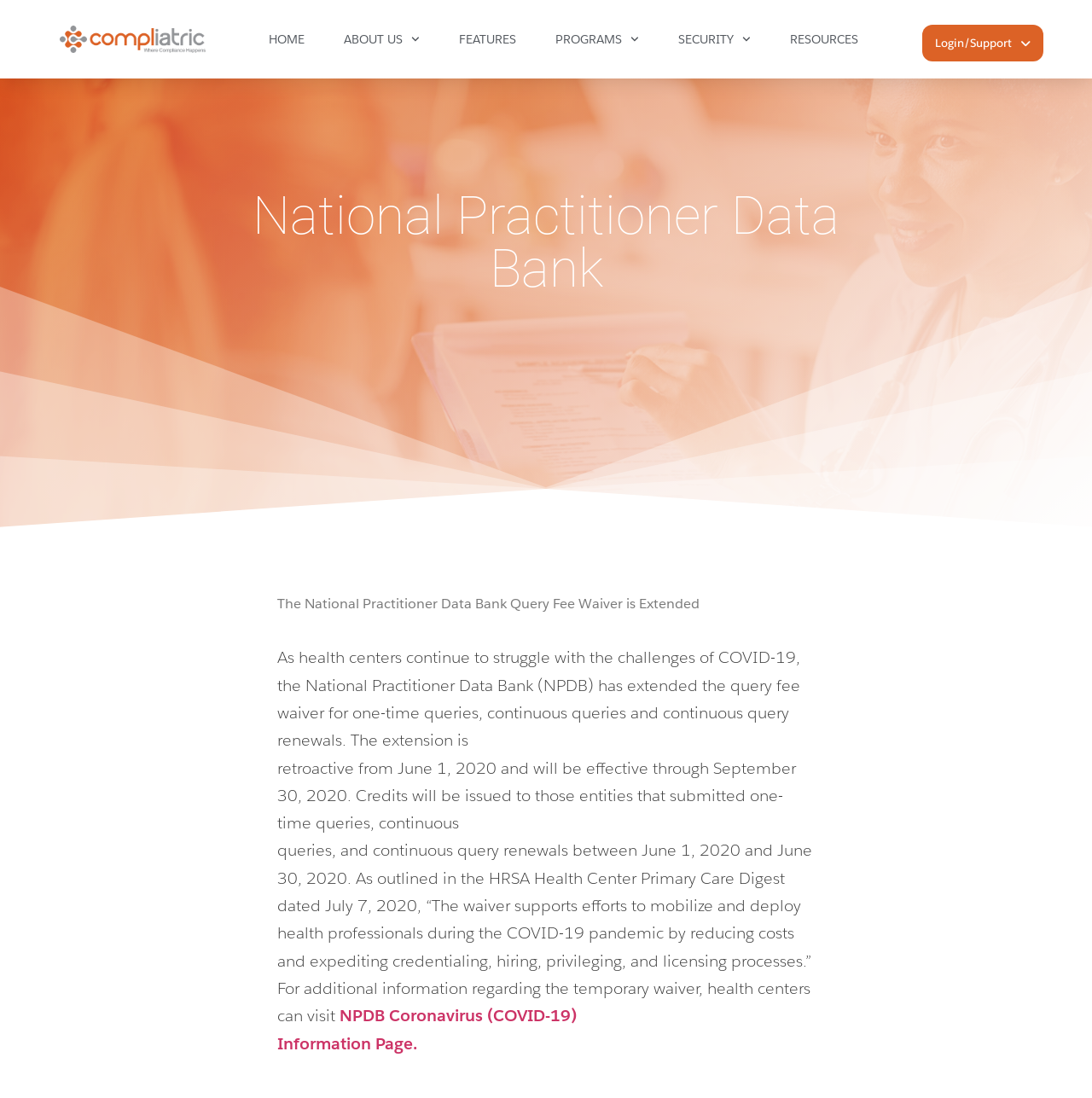When is the query fee waiver effective?
Based on the image, provide your answer in one word or phrase.

June 1, 2020 to September 30, 2020